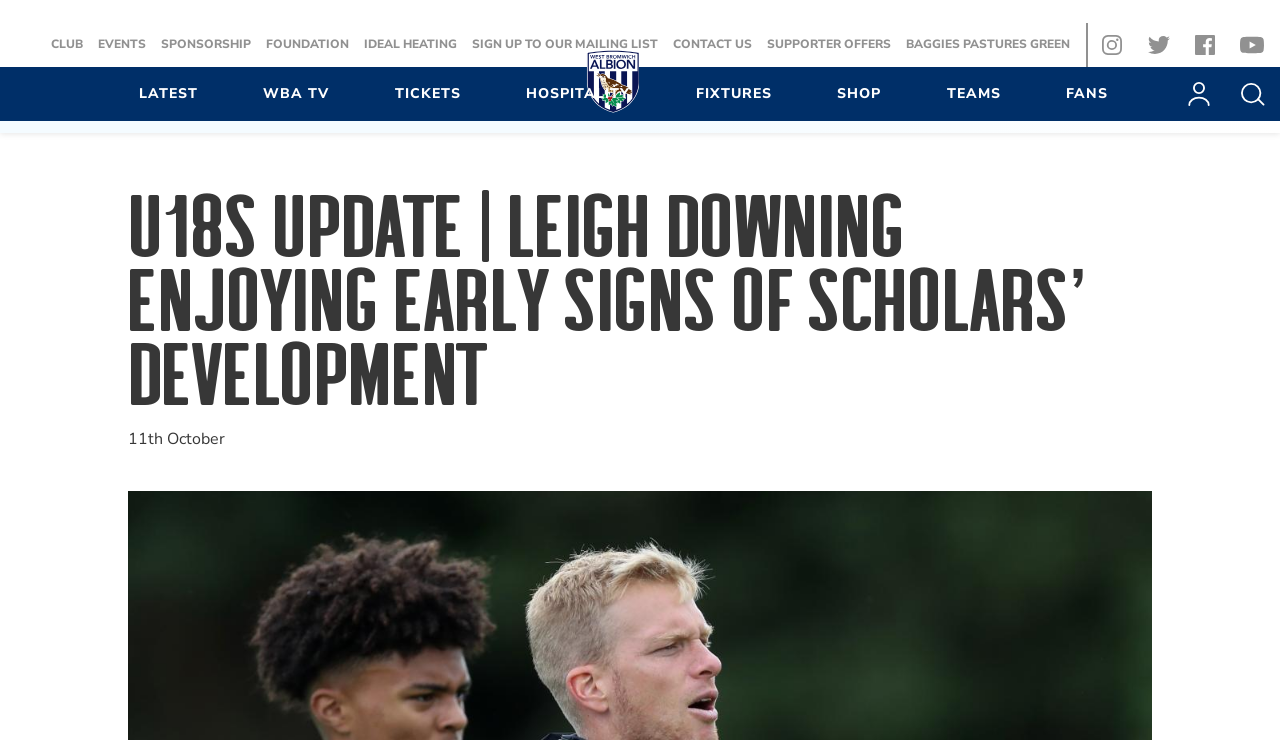Give a concise answer using one word or a phrase to the following question:
What type of content is available under 'WBA TV'?

Videos